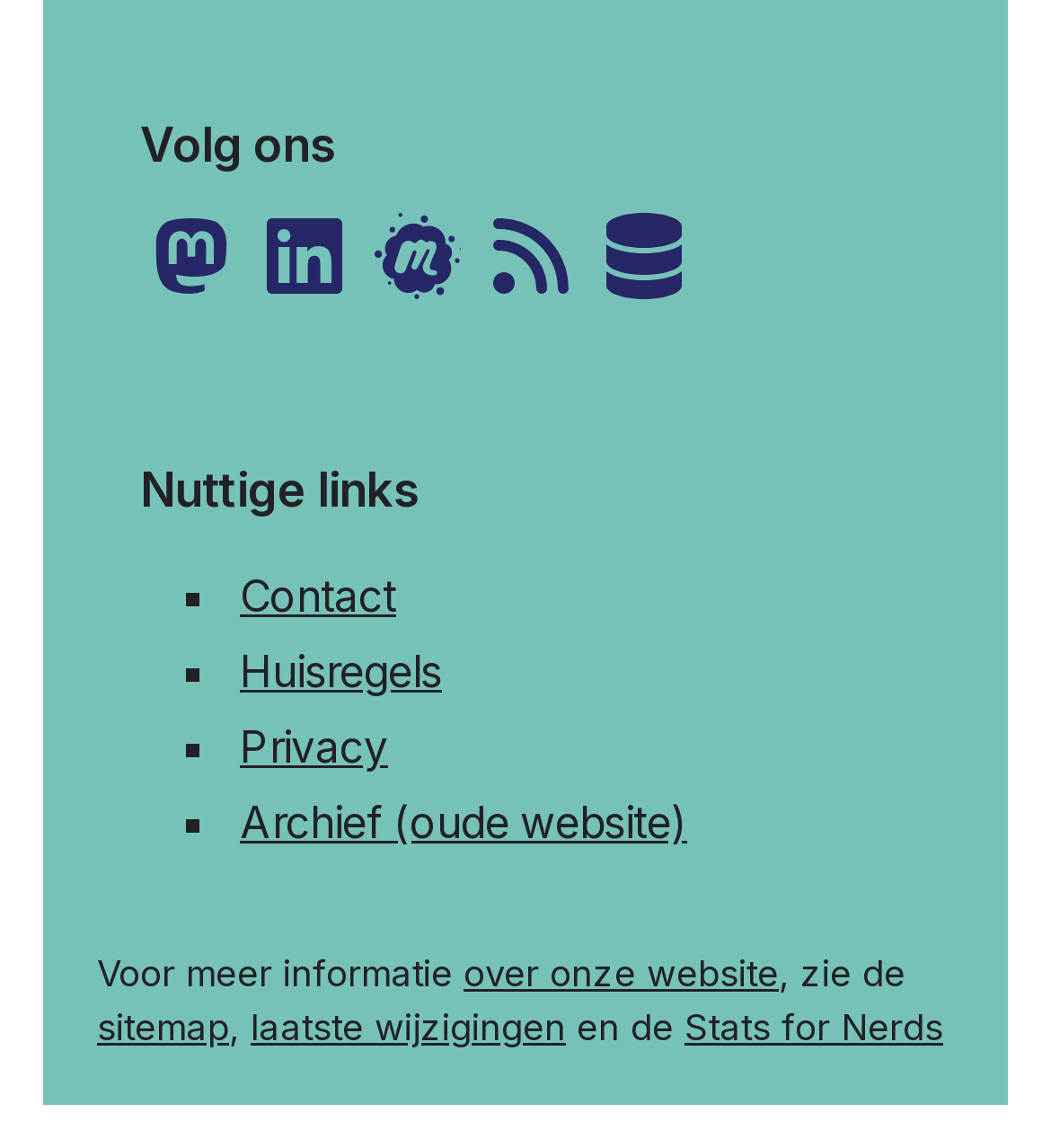Provide the bounding box coordinates for the area that should be clicked to complete the instruction: "Follow us on Mastodon".

[0.141, 0.222, 0.233, 0.269]